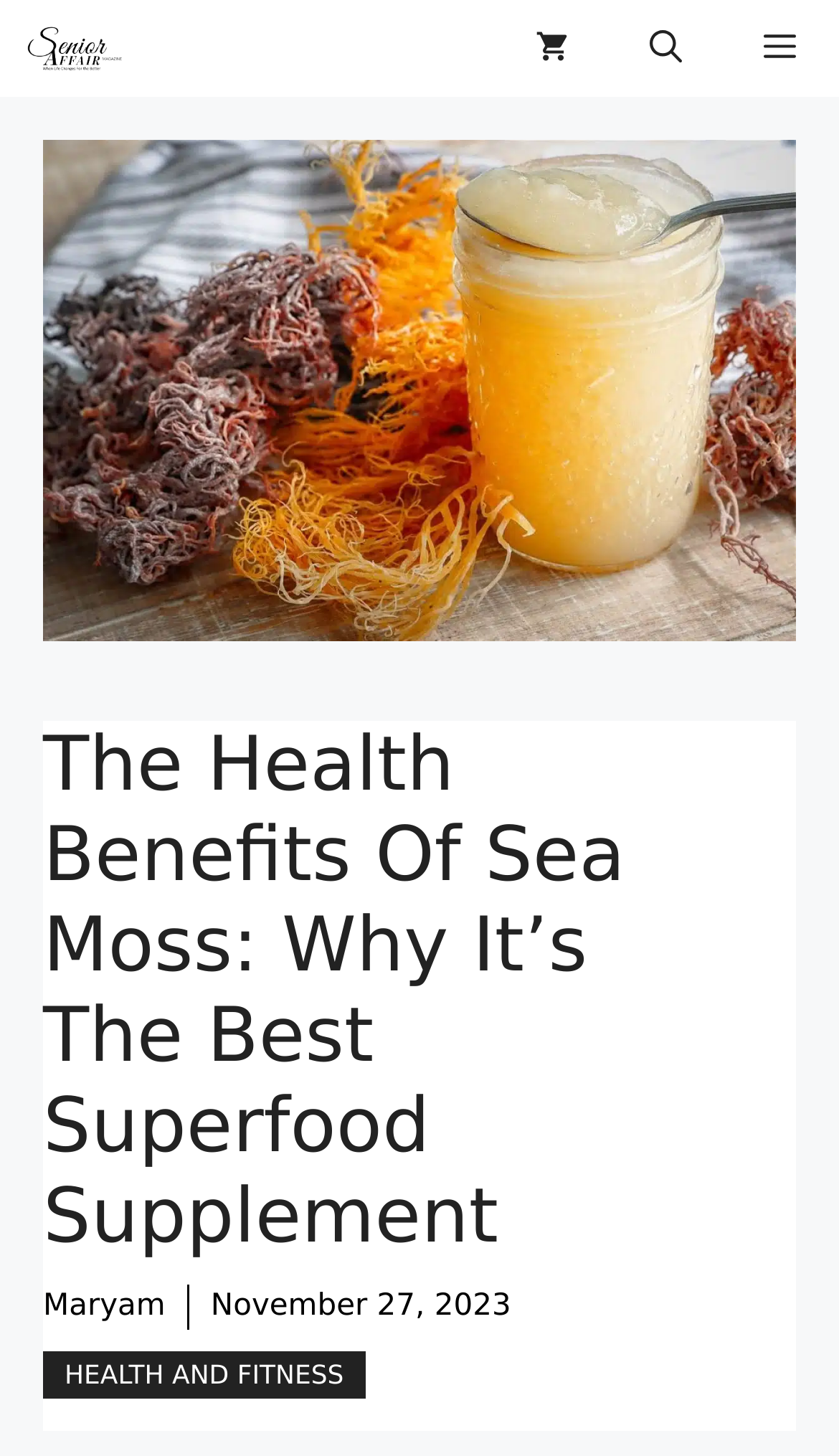Is the search button located to the right of the shopping cart?
Answer the question with as much detail as you can, using the image as a reference.

I found the answer by comparing the bounding box coordinates of the search button and the shopping cart. The x1 coordinate of the search button (0.703) is greater than the x2 coordinate of the shopping cart (0.703), which means the search button is located to the right of the shopping cart.